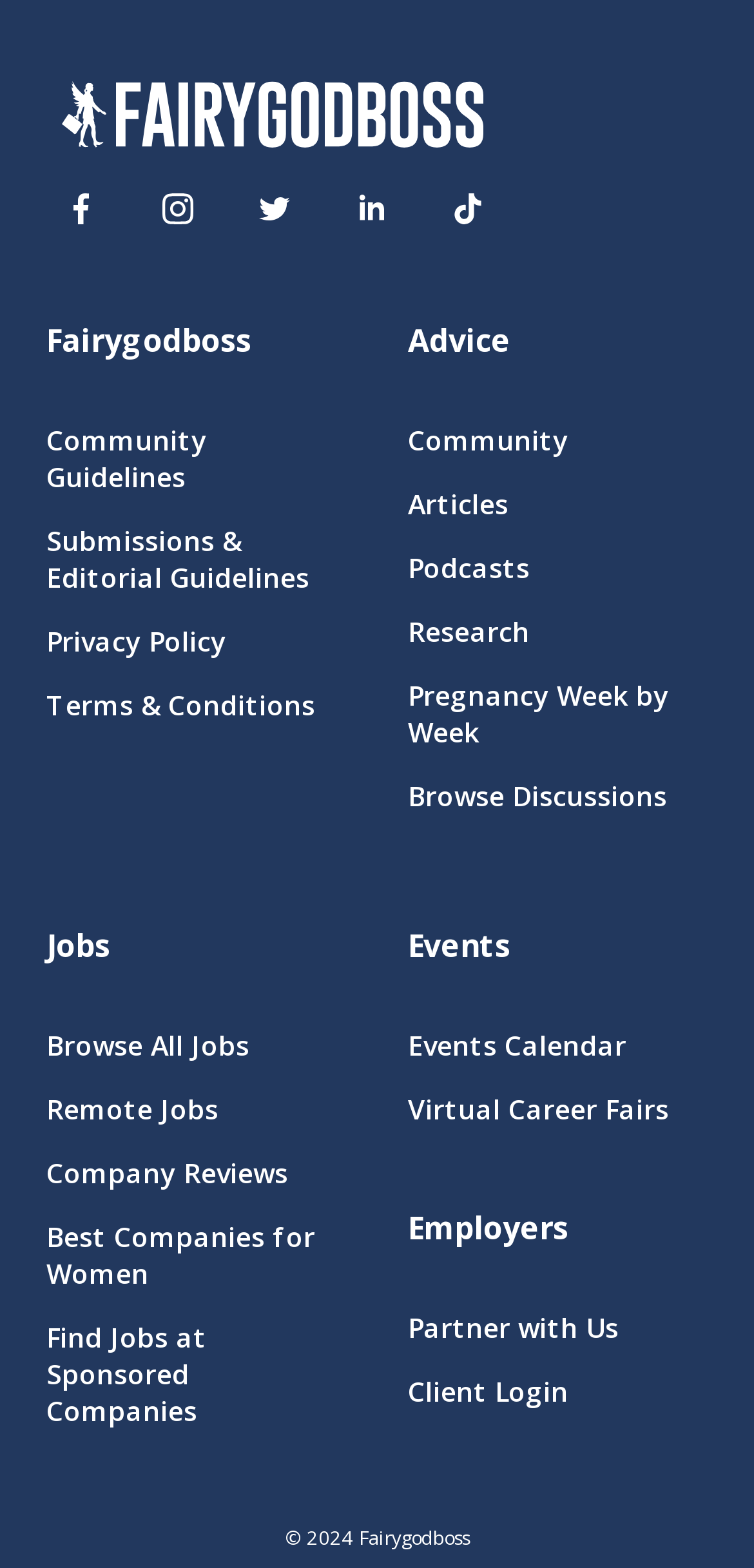Please examine the image and answer the question with a detailed explanation:
What is the year of the copyright?

The year of the copyright can be determined by looking at the bottom of the webpage, where the copyright information '© 2024 Fairygodboss' is displayed.